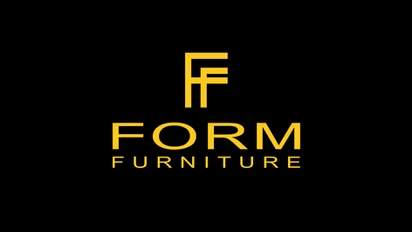Provide a comprehensive description of the image.

The image features the logo of Form Furniture, prominently displayed in a sleek and modern design. The logo incorporates the letters "F" and "F" in an artistic arrangement, symbolizing the brand's emphasis on form and structure. Below the initials, the word "FORM" is boldly stated in a striking golden hue, followed by the word "FURNITURE," which is elegantly crafted in a matching color. The logo is set against a contrasting black background, enhancing its visual impact and sophistication. This imagery represents Form Furniture's commitment to high-quality design and contemporary aesthetics in the furniture industry.